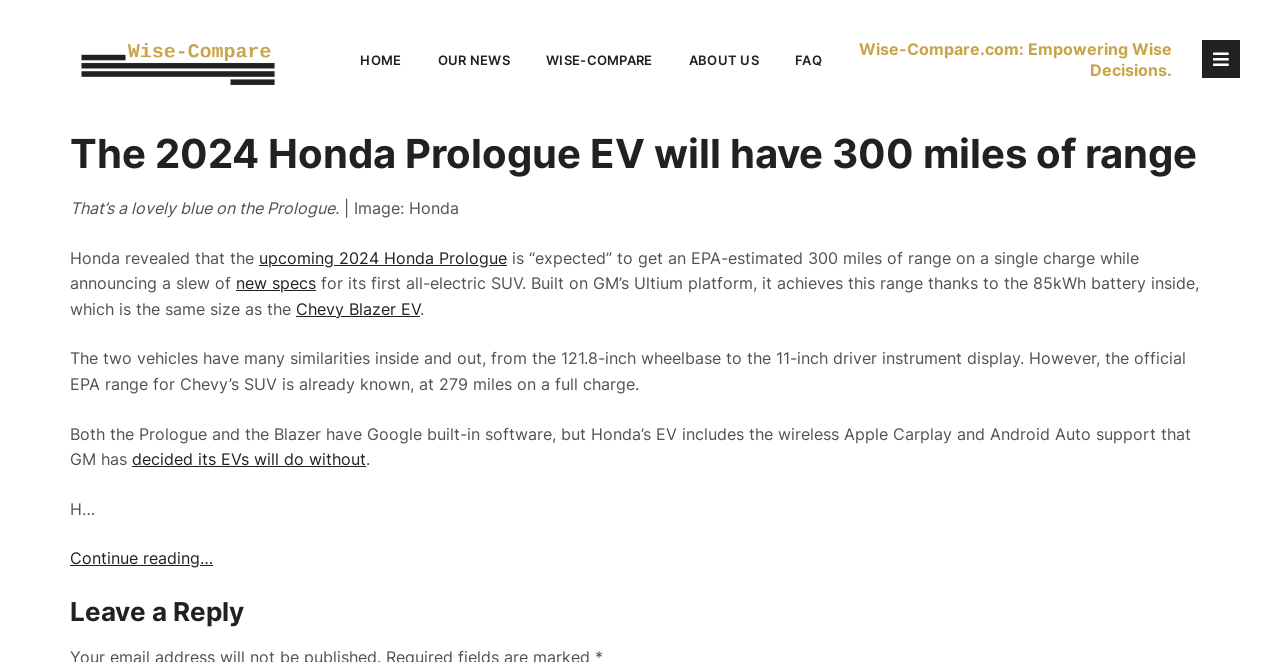Answer with a single word or phrase: 
What is the wheelbase of the 2024 Honda Prologue EV?

121.8 inches